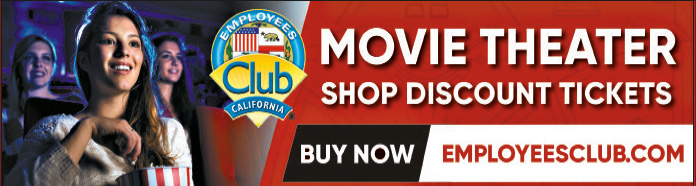What is the purpose of the bold text?
Respond to the question with a single word or phrase according to the image.

to highlight the offer